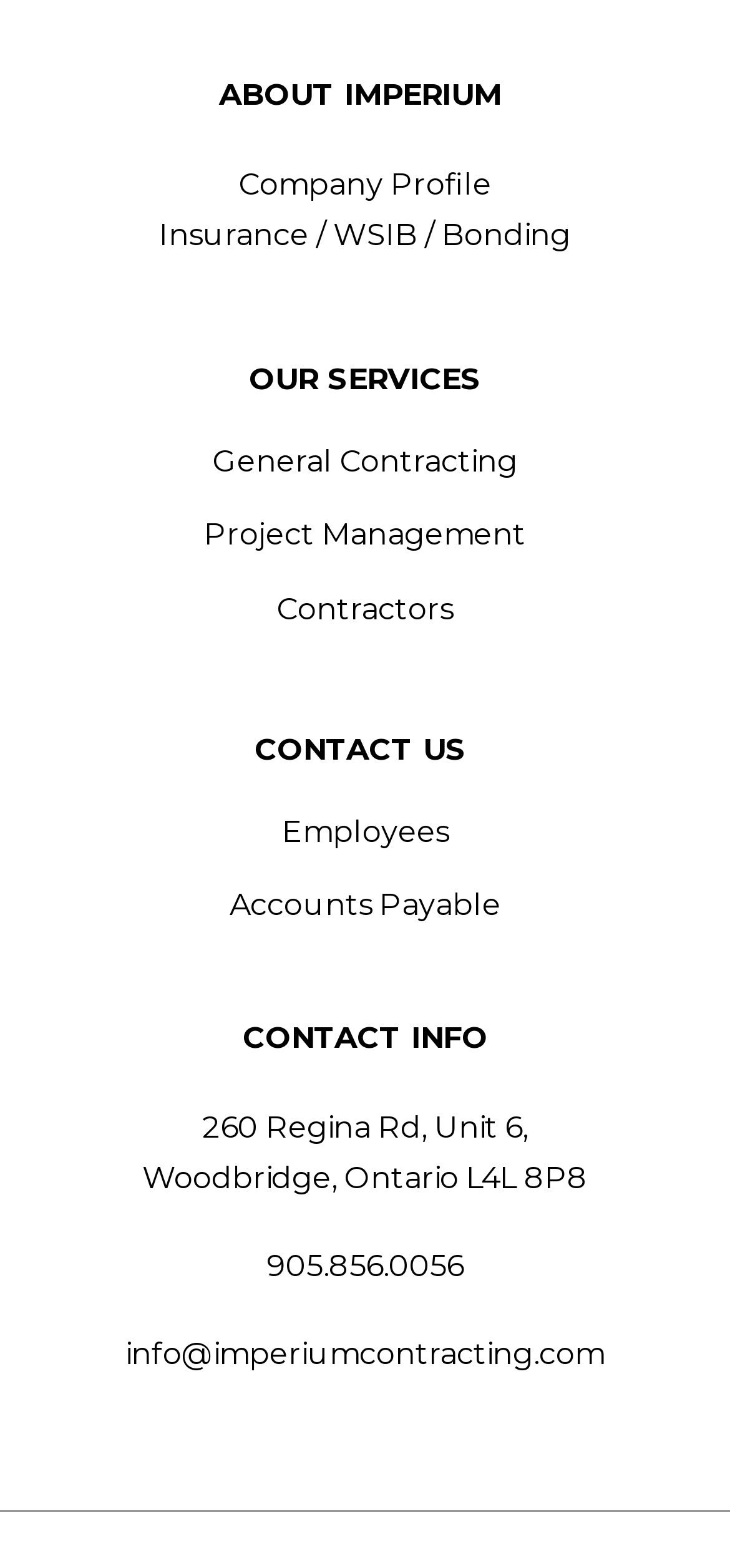Respond with a single word or phrase to the following question:
What is the company's address?

260 Regina Rd, Unit 6, Woodbridge, Ontario L4L 8P8